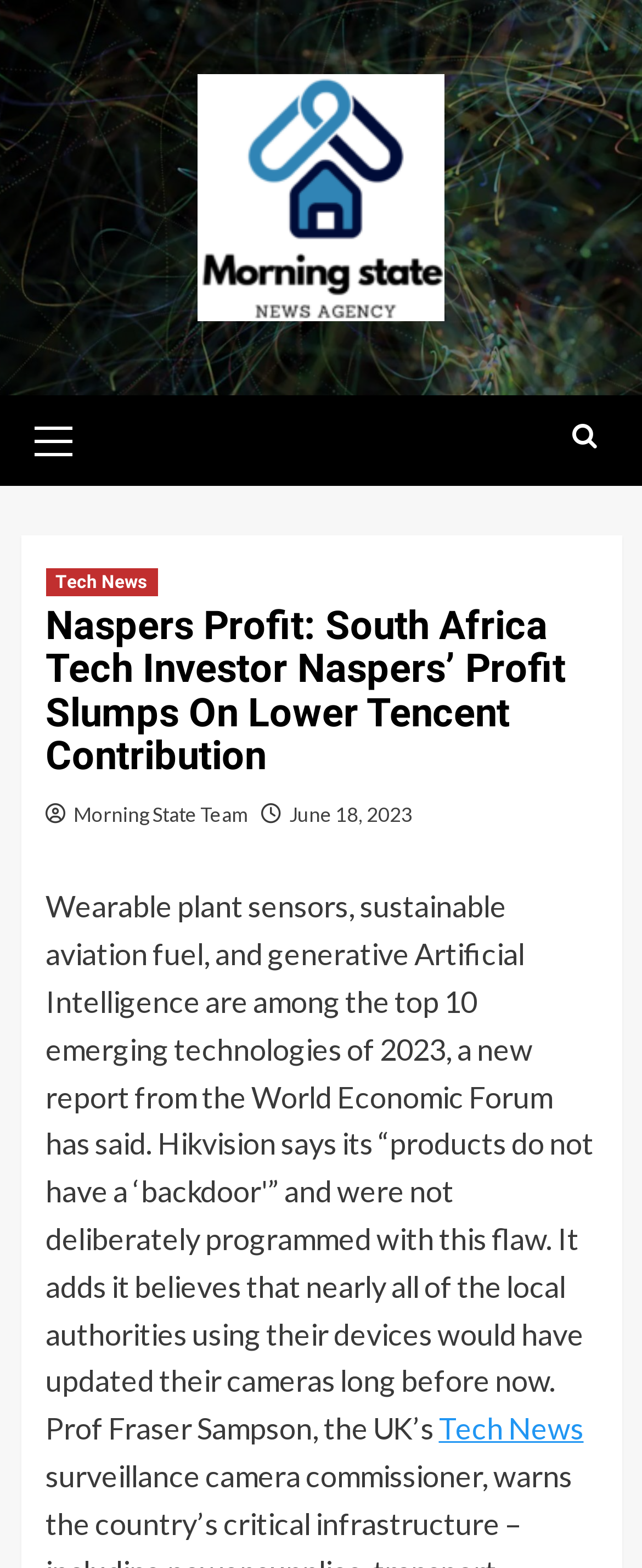Who is the author of the article?
Please provide a detailed and thorough answer to the question.

The author of the article can be found in the header section of the webpage, where it says 'Morning State Team', indicating that the article is written by a team of authors from Morning State.